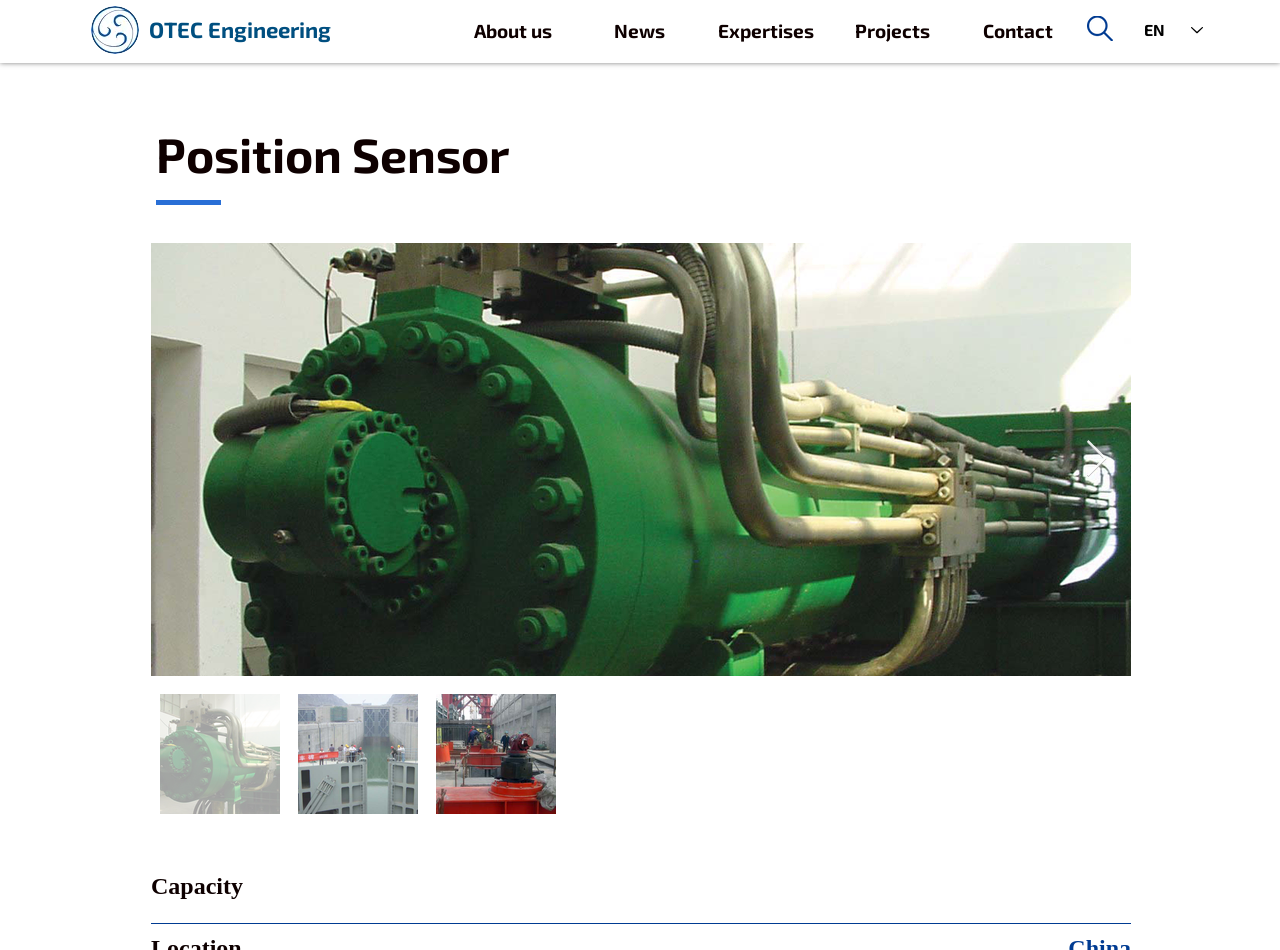What is the category of the sensor?
Please answer using one word or phrase, based on the screenshot.

Position